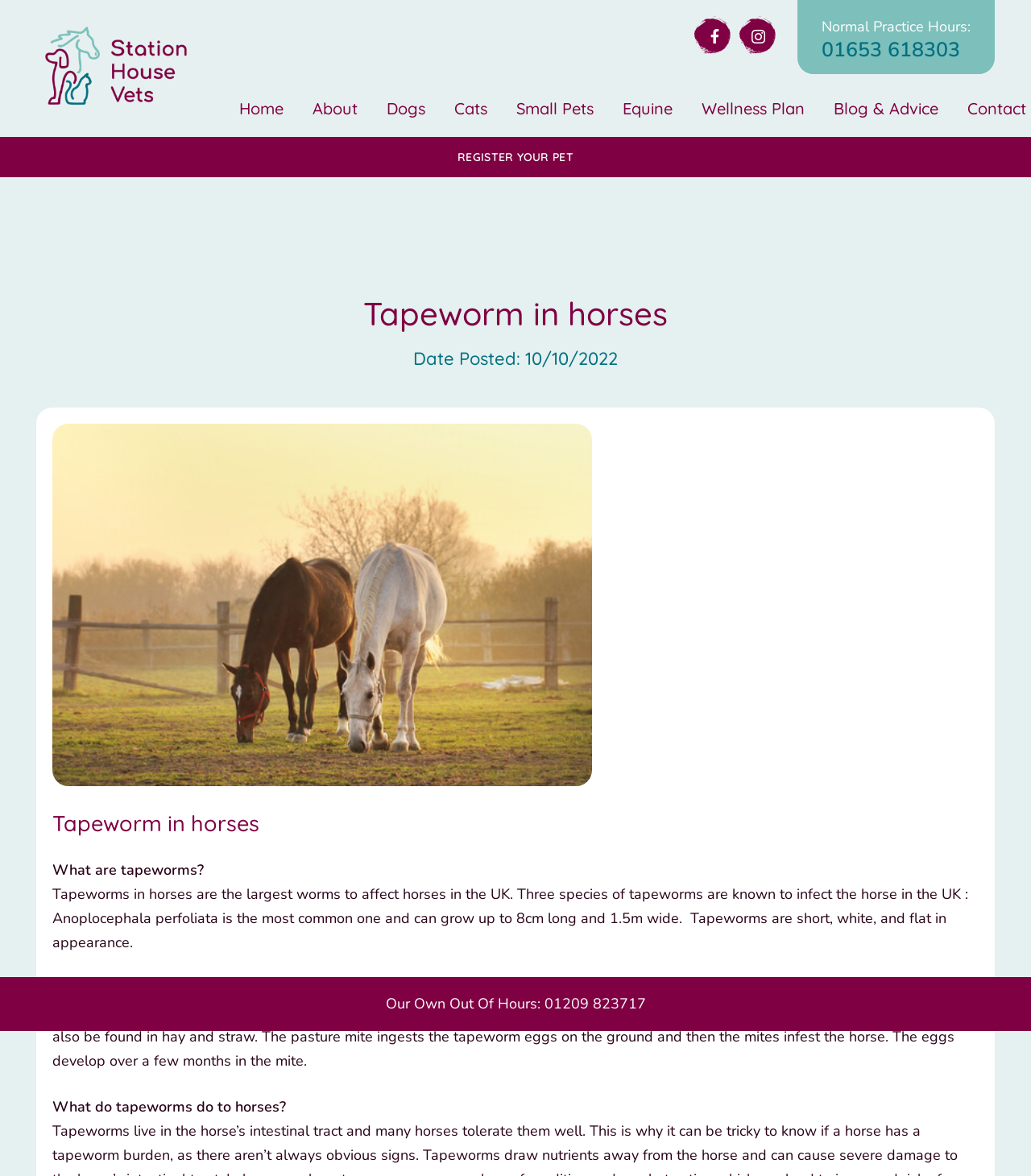Answer the following query concisely with a single word or phrase:
How do tapeworms infect horses?

Through pasture mites